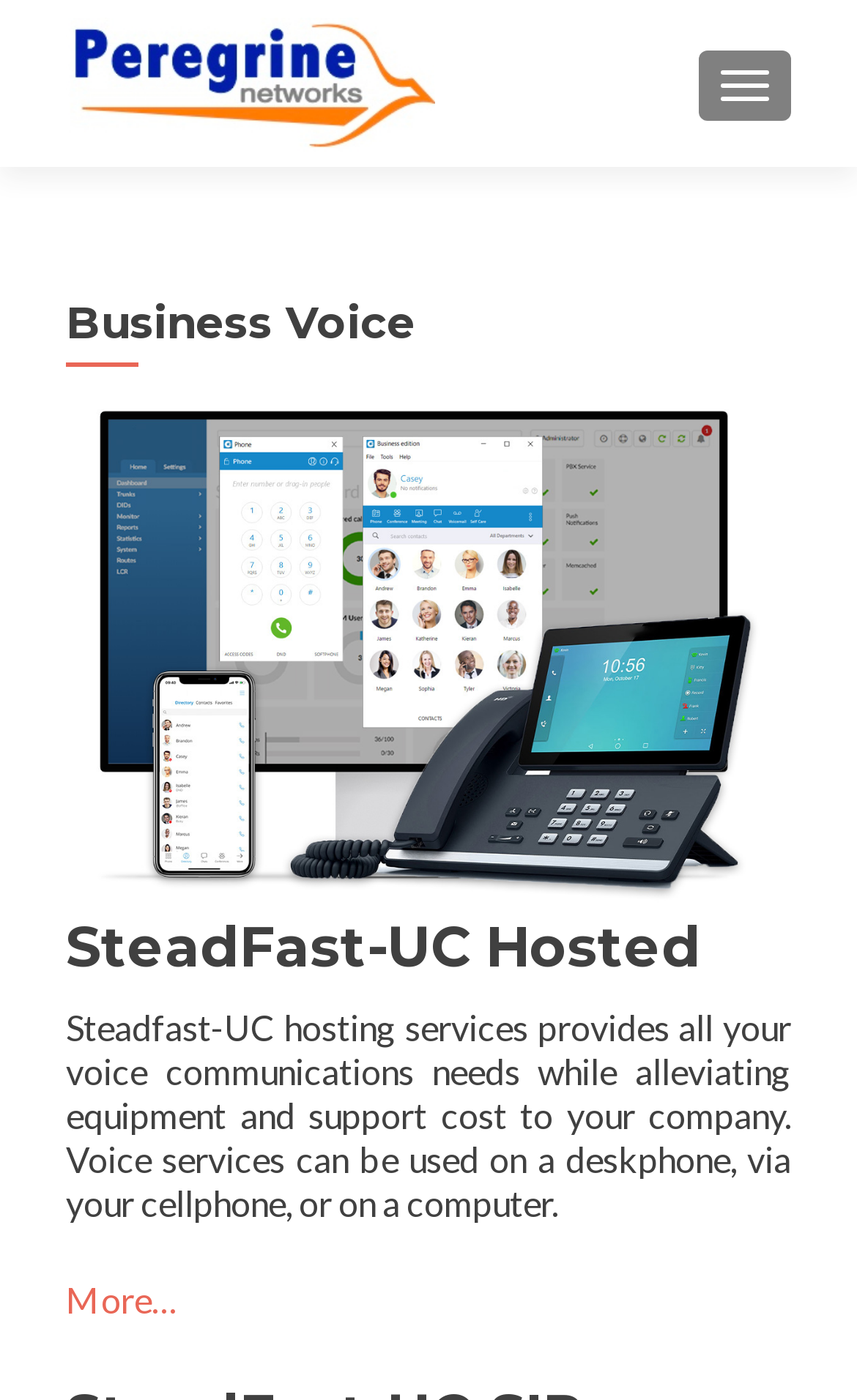Where is the 'TOGGLE NAVIGATION' button located?
Based on the visual content, answer with a single word or a brief phrase.

Top-right